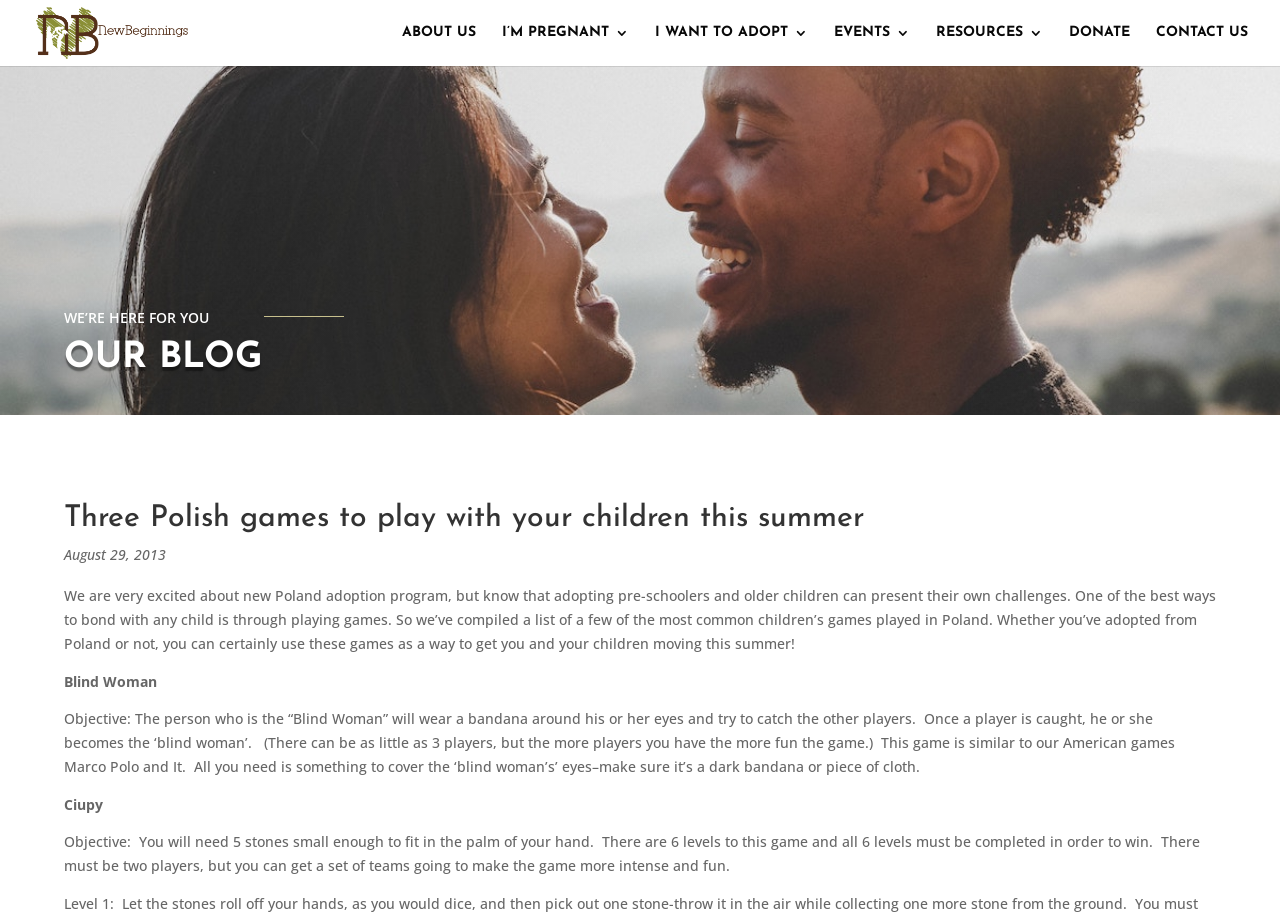Respond with a single word or phrase to the following question:
What is the name of the adoption agency?

New Beginnings Adoptions